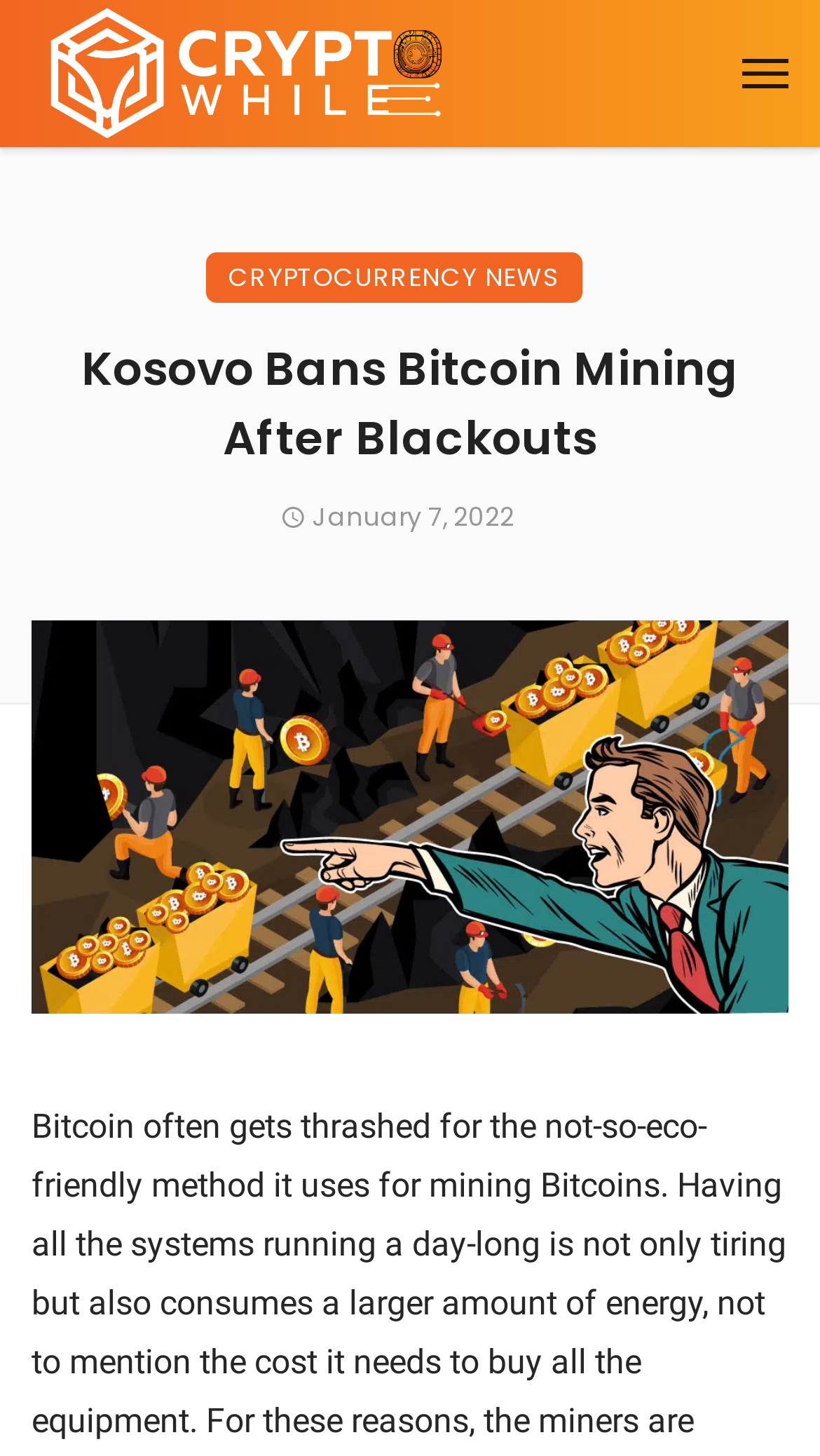Is the logo image located at the top of the webpage?
Based on the image, answer the question in a detailed manner.

I determined the answer by analyzing the bounding box coordinates of the logo image element, which has a y1 value of 0.0, indicating that it is located at the top of the webpage.